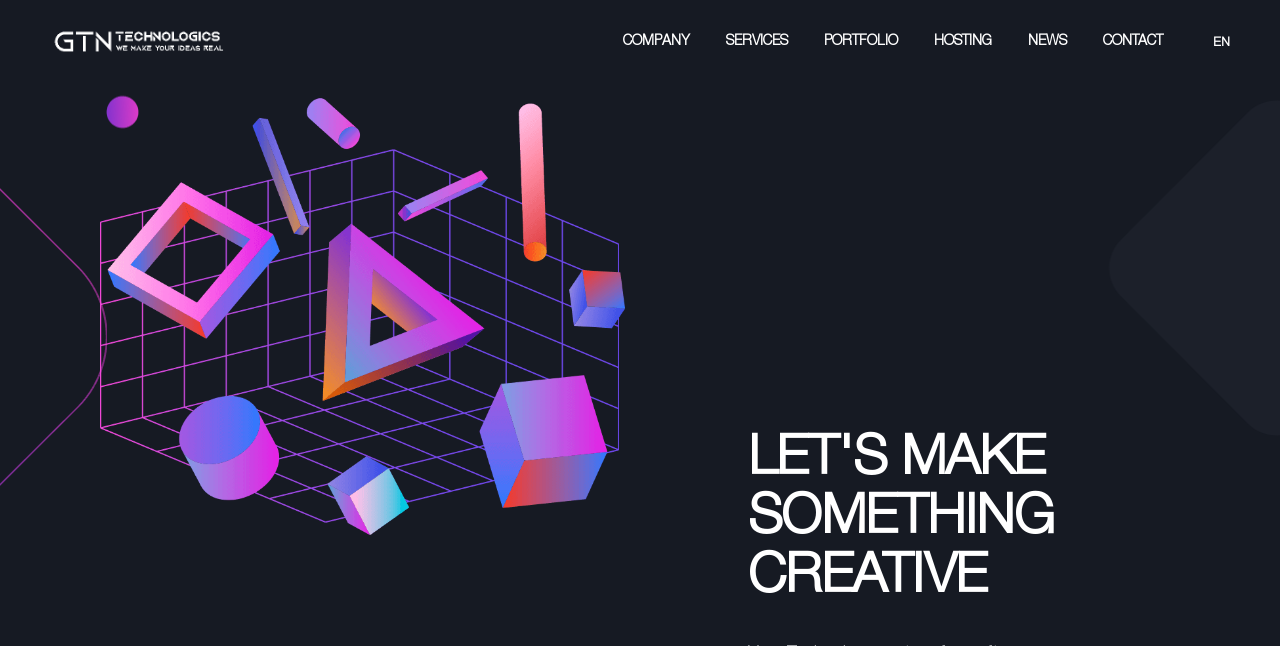Identify the bounding box for the given UI element using the description provided. Coordinates should be in the format (top-left x, top-left y, bottom-right x, bottom-right y) and must be between 0 and 1. Here is the description: SERVICES

[0.567, 0.0, 0.616, 0.124]